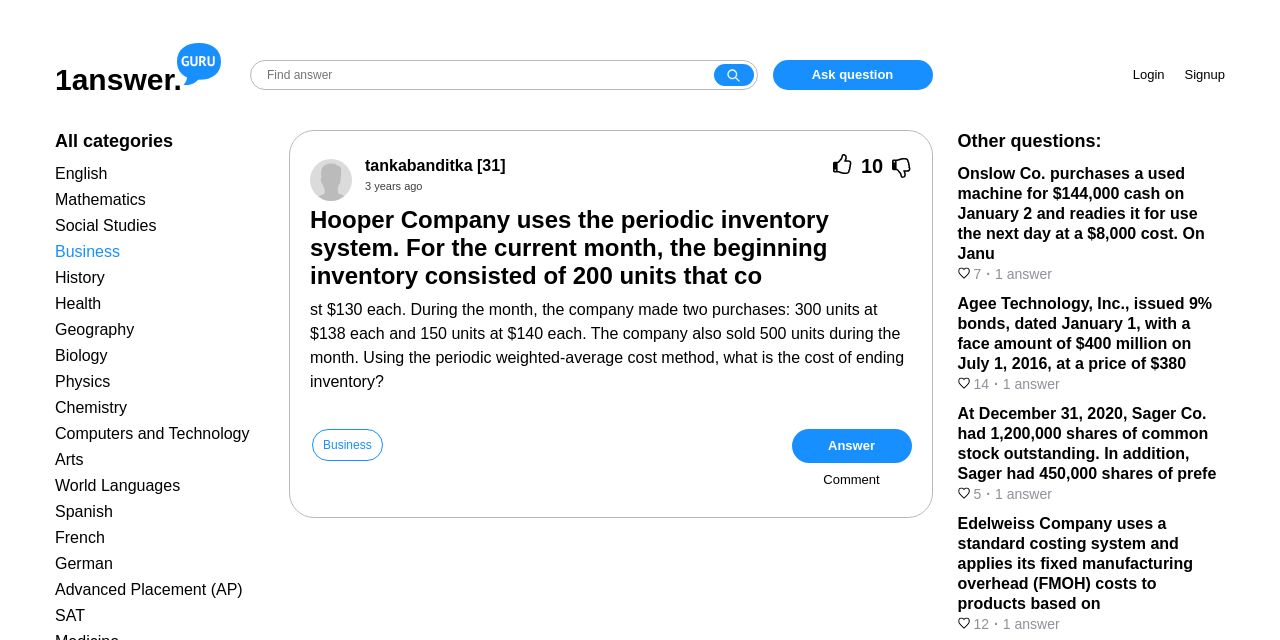How many answers does the question 'Onslow Co. purchases a used machine...' have?
Please provide a detailed answer to the question.

The question 'Onslow Co. purchases a used machine...' has 1 answer, as indicated by the text '1 answer' next to the question link.